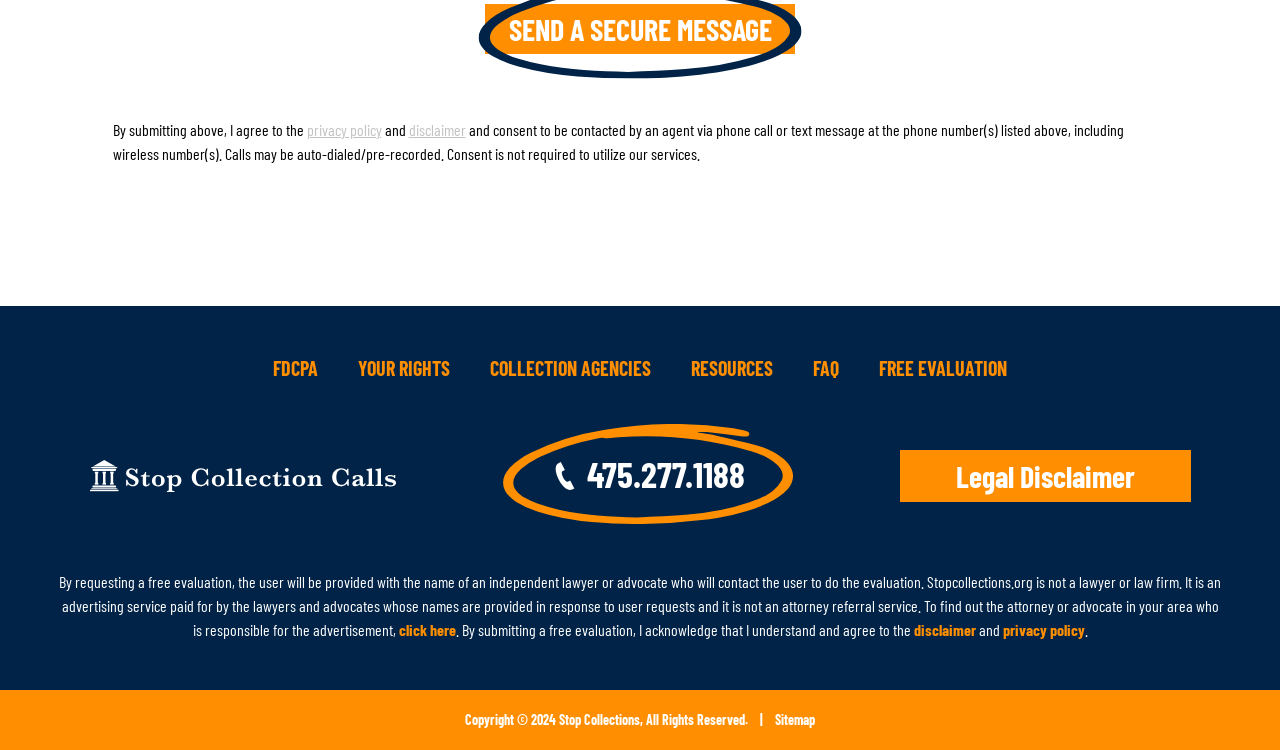Identify the bounding box coordinates for the region to click in order to carry out this instruction: "Click the 'Send a Secure Message' button". Provide the coordinates using four float numbers between 0 and 1, formatted as [left, top, right, bottom].

[0.379, 0.005, 0.621, 0.072]